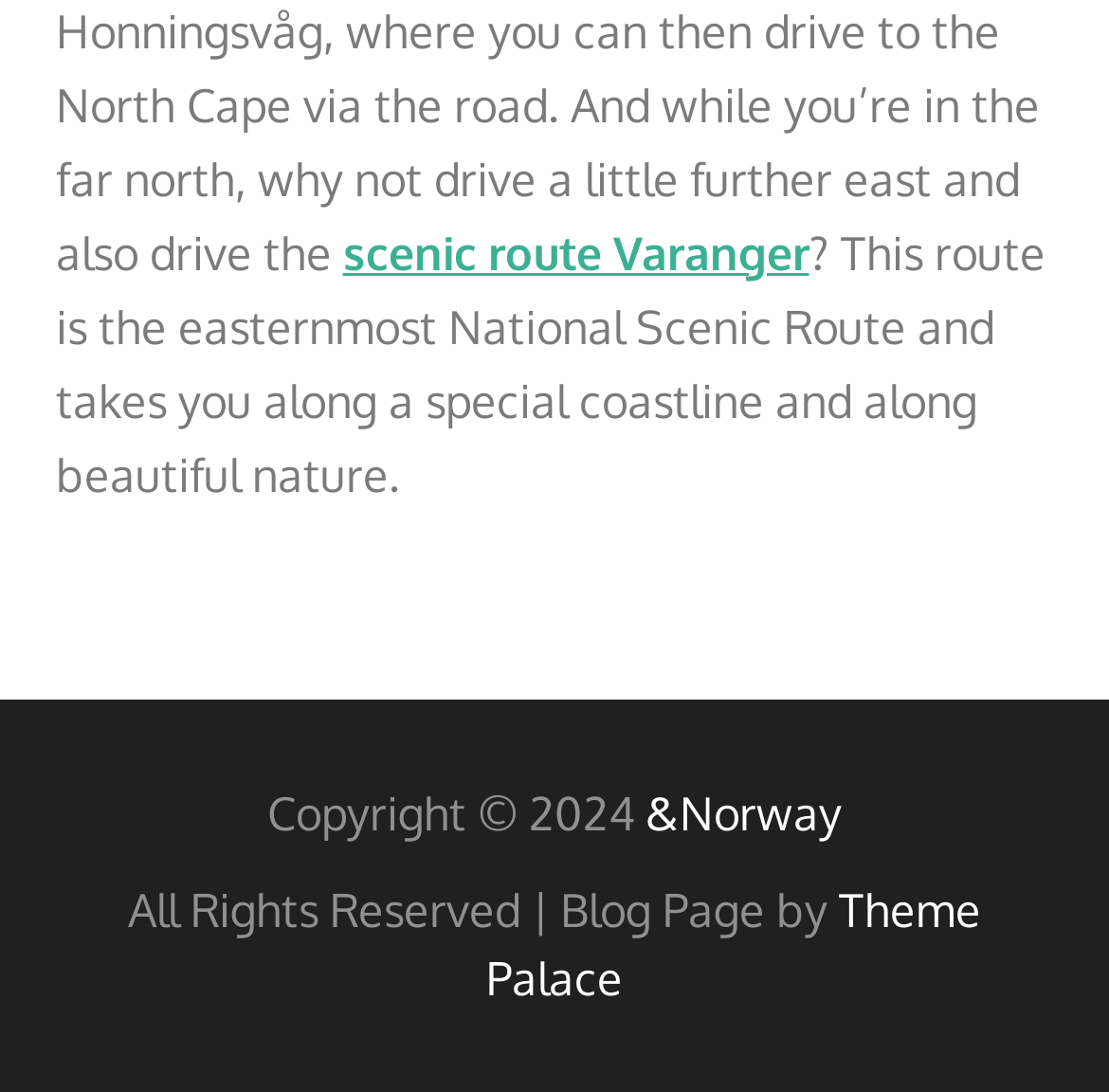From the element description: "&Norway", extract the bounding box coordinates of the UI element. The coordinates should be expressed as four float numbers between 0 and 1, in the order [left, top, right, bottom].

[0.582, 0.719, 0.759, 0.771]